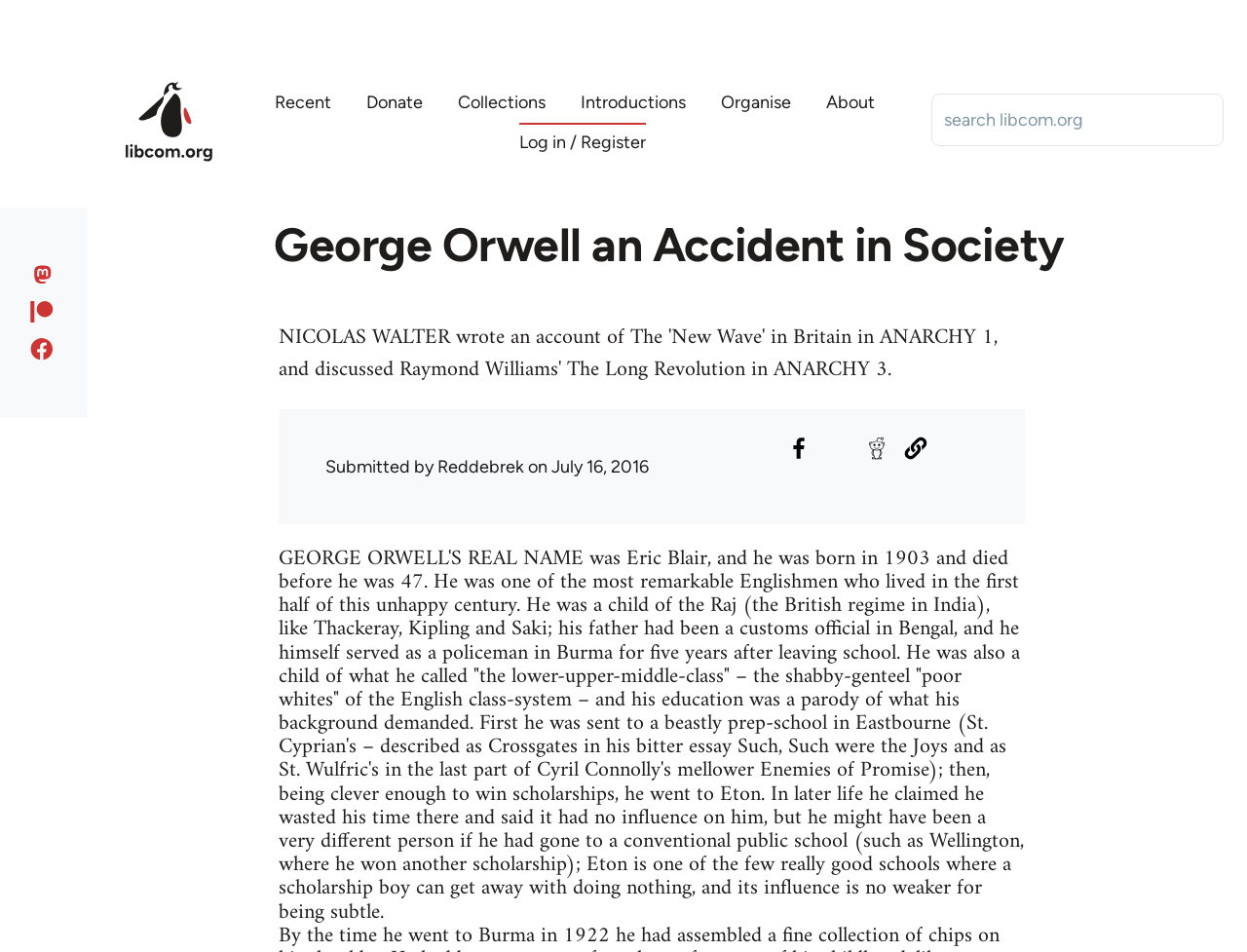Please specify the bounding box coordinates of the region to click in order to perform the following instruction: "Add a bookmark".

None